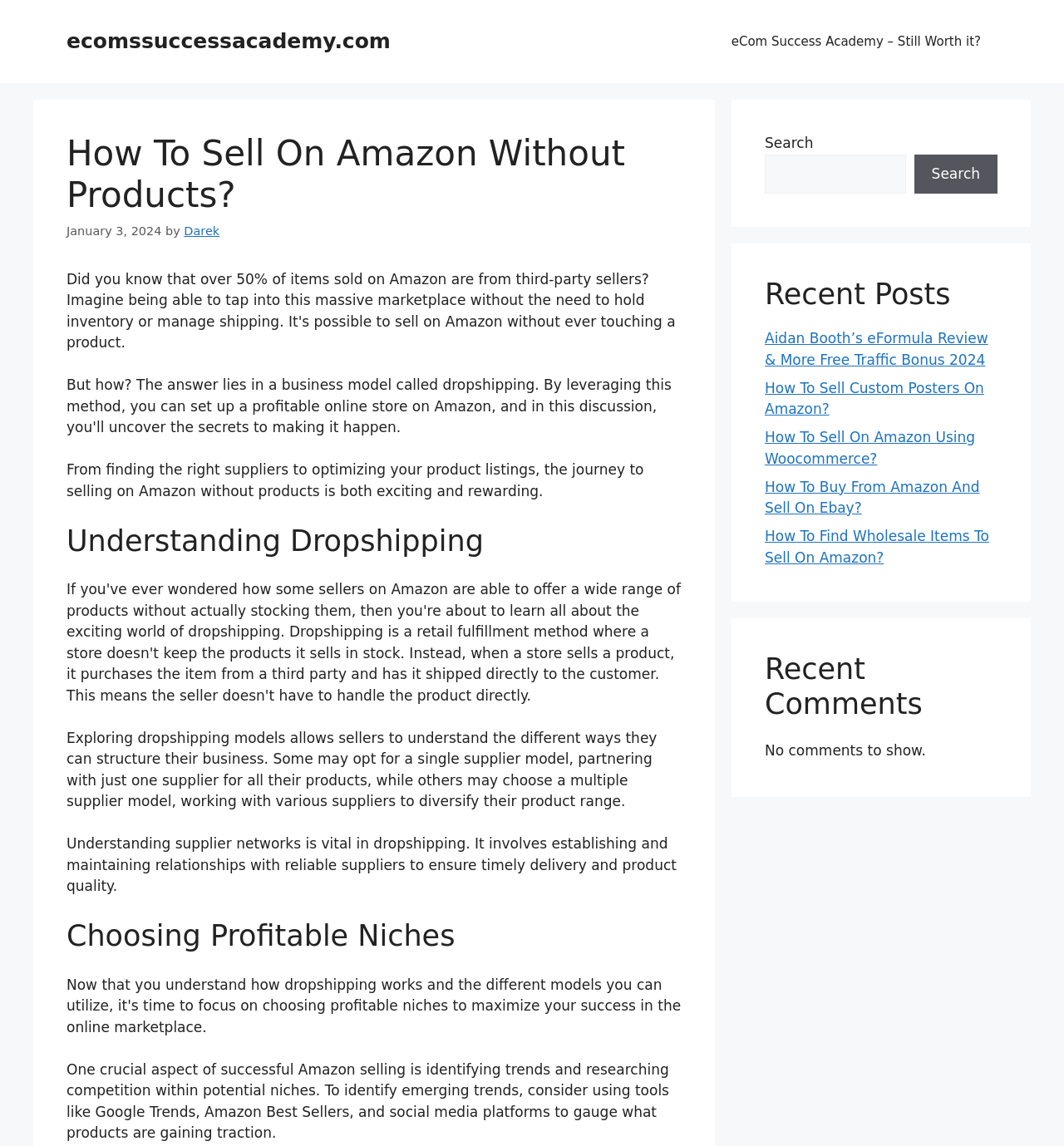Respond to the question with just a single word or phrase: 
What is the purpose of understanding supplier networks in dropshipping?

To ensure timely delivery and product quality